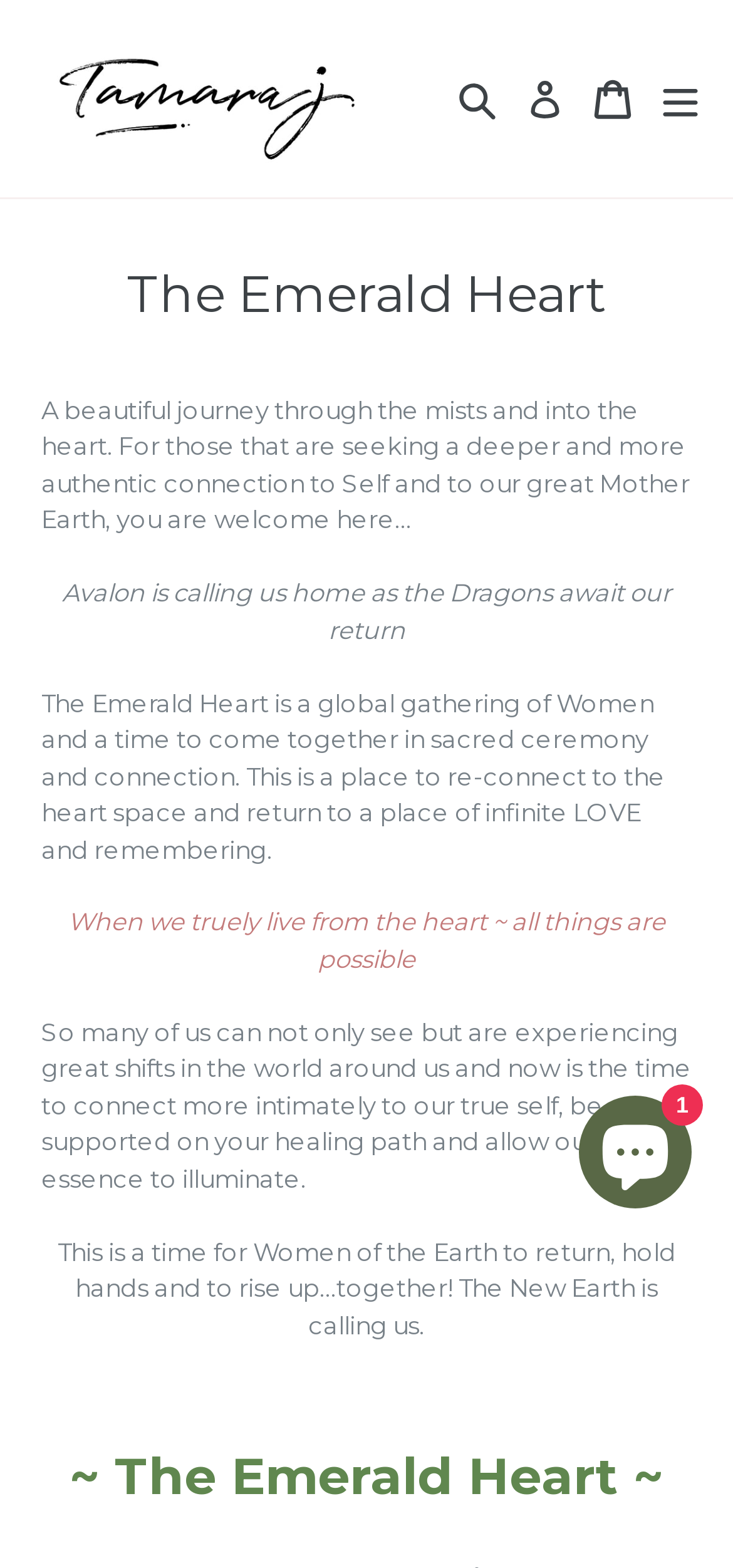Describe the webpage meticulously, covering all significant aspects.

The webpage is titled "The Emerald Heart – from the earth essence" and has a prominent header section at the top. In the top-left corner, there is a link with an accompanying image, both labeled "from the earth essence". To the right of this, there are three links: "Search", "Log in", and "Cart Cart", as well as a button to expand or collapse a section. 

Below the header section, there is a large heading that reads "The Emerald Heart". Underneath this, there are five blocks of text that describe the purpose and theme of the webpage. The first block of text welcomes readers who are seeking a deeper connection to themselves and the earth. The subsequent blocks of text describe the Emerald Heart as a gathering of women, a place to reconnect to the heart space, and a time to come together in sacred ceremony and connection. 

The text also mentions the importance of living from the heart, experiencing shifts in the world, and connecting to one's true self. The final block of text is a call to action, urging women to return, hold hands, and rise up together. 

At the very bottom of the page, there is a smaller heading that reads "~ The Emerald Heart ~". Additionally, there is a chat window from a Shopify online store, which includes a button and an image.